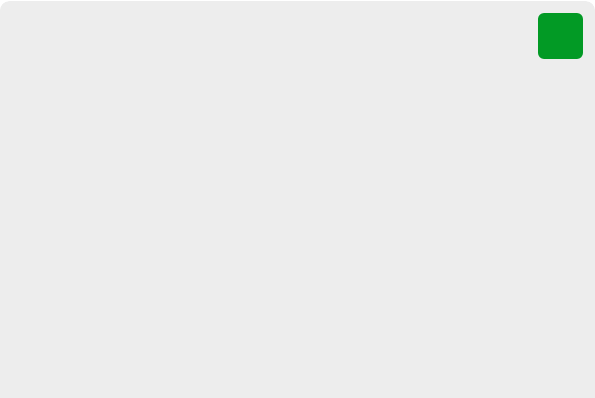Elaborate on the contents of the image in a comprehensive manner.

The image depicts the KAMAT High-Pressure Gun KSP 1500, showcasing a full view that includes both the nozzle and handle. This gun is specifically designed for water-based surface treatment, emphasizing precision and efficiency in high-pressure cleaning applications. Such tools are essential for tasks requiring meticulous control of water jets, ensuring optimal cleaning results while maintaining user safety and comfort. The design of the gun is a testament to advanced engineering, allowing for effective operation in various cleaning and processing environments. High-pressure guns like the KSP 1500 are integral to effective surface treatment in both commercial and industrial settings.